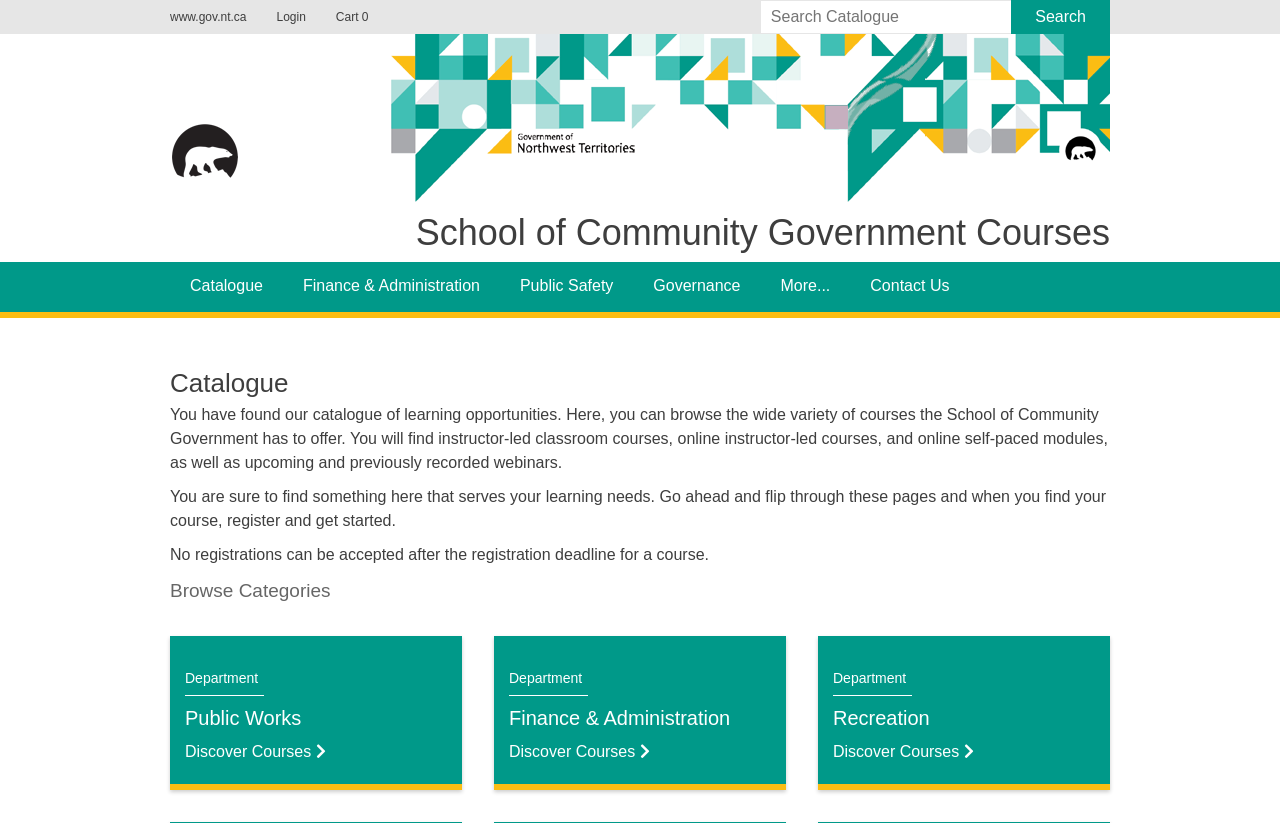Highlight the bounding box coordinates of the element that should be clicked to carry out the following instruction: "Browse Catalogue". The coordinates must be given as four float numbers ranging from 0 to 1, i.e., [left, top, right, bottom].

[0.133, 0.318, 0.221, 0.378]